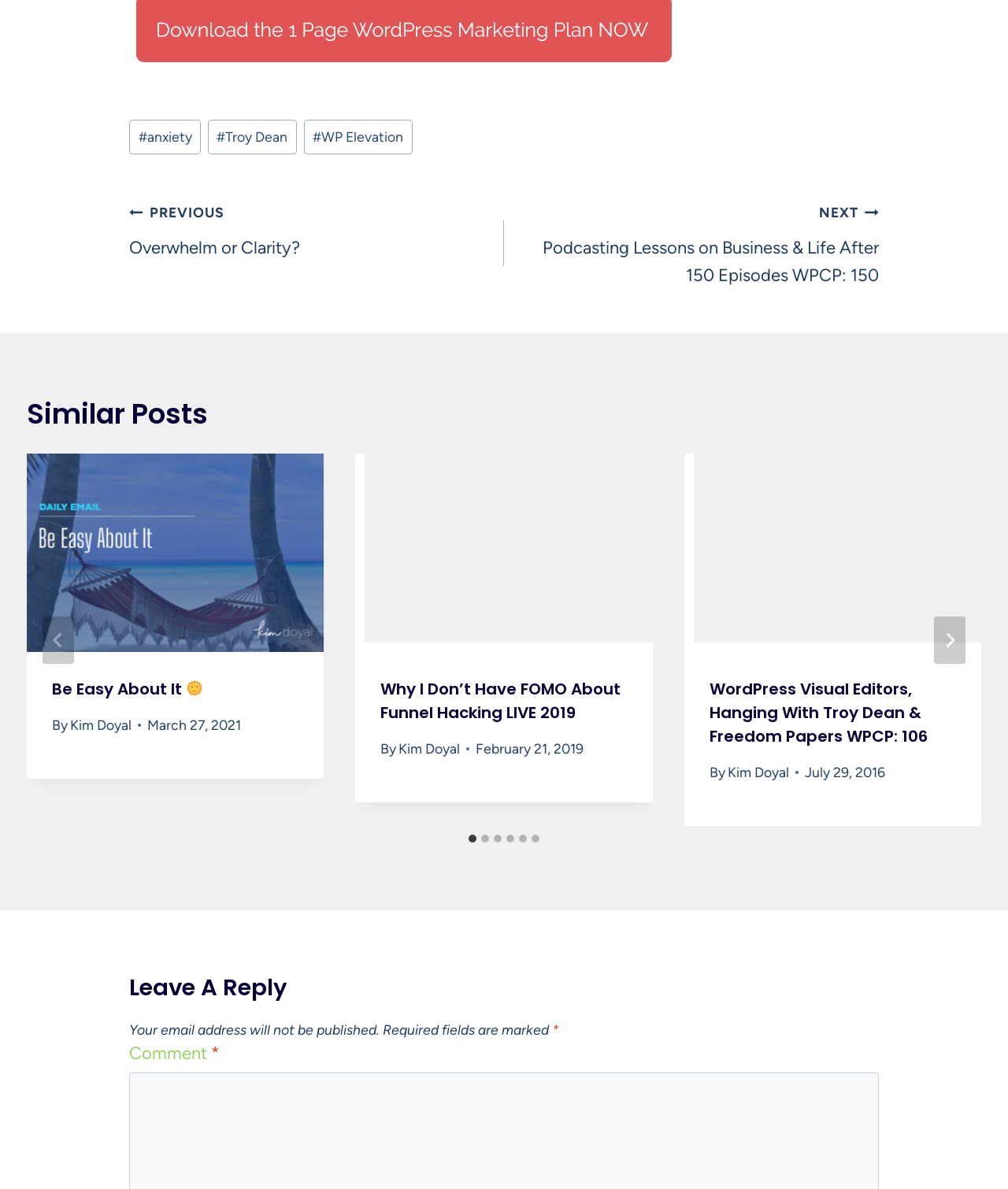Locate the bounding box coordinates of the UI element described by: "Be Easy About It". Provide the coordinates as four float numbers between 0 and 1, formatted as [left, top, right, bottom].

[0.052, 0.57, 0.202, 0.588]